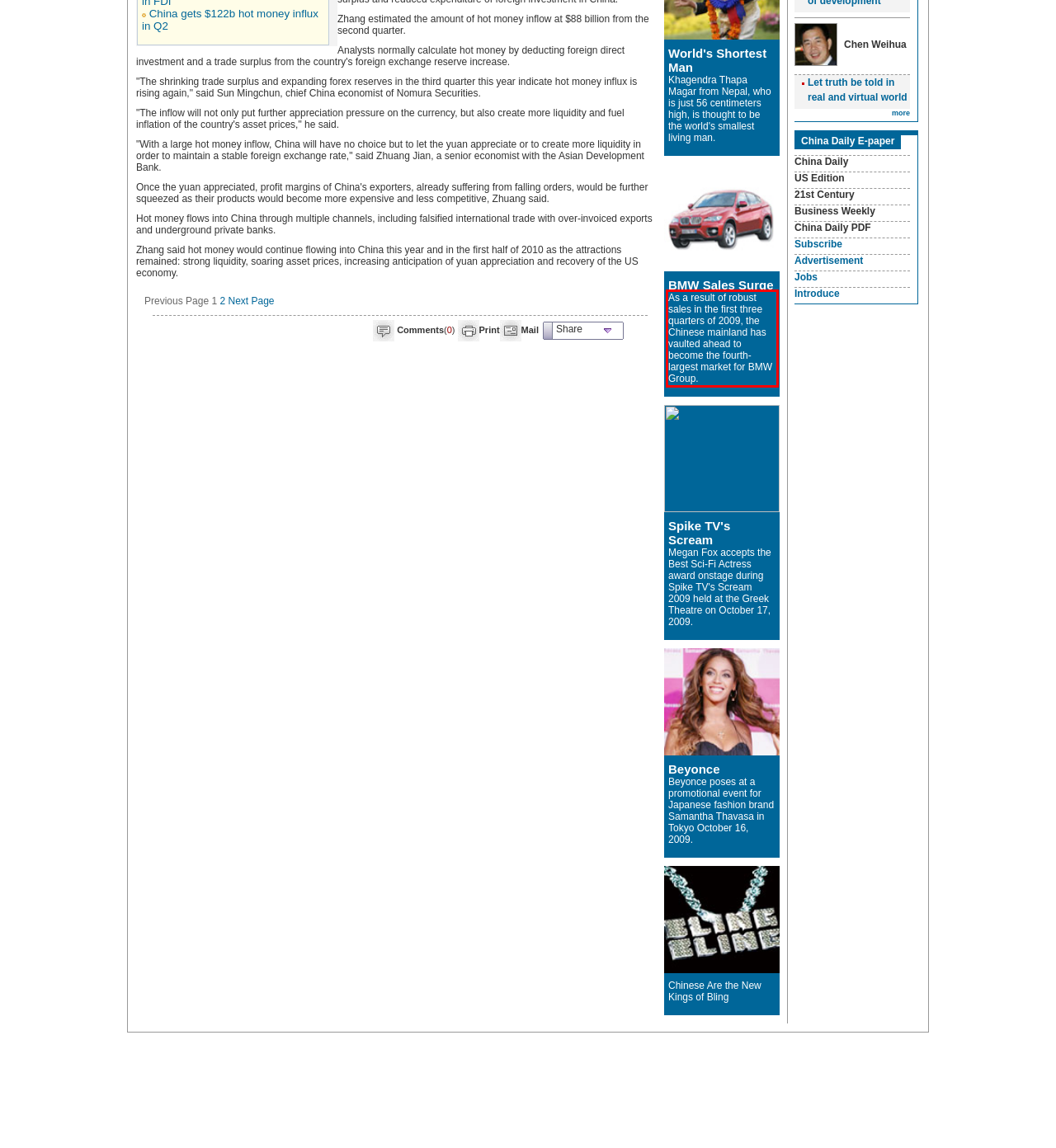Analyze the red bounding box in the provided webpage screenshot and generate the text content contained within.

As a result of robust sales in the first three quarters of 2009, the Chinese mainland has vaulted ahead to become the fourth-largest market for BMW Group.